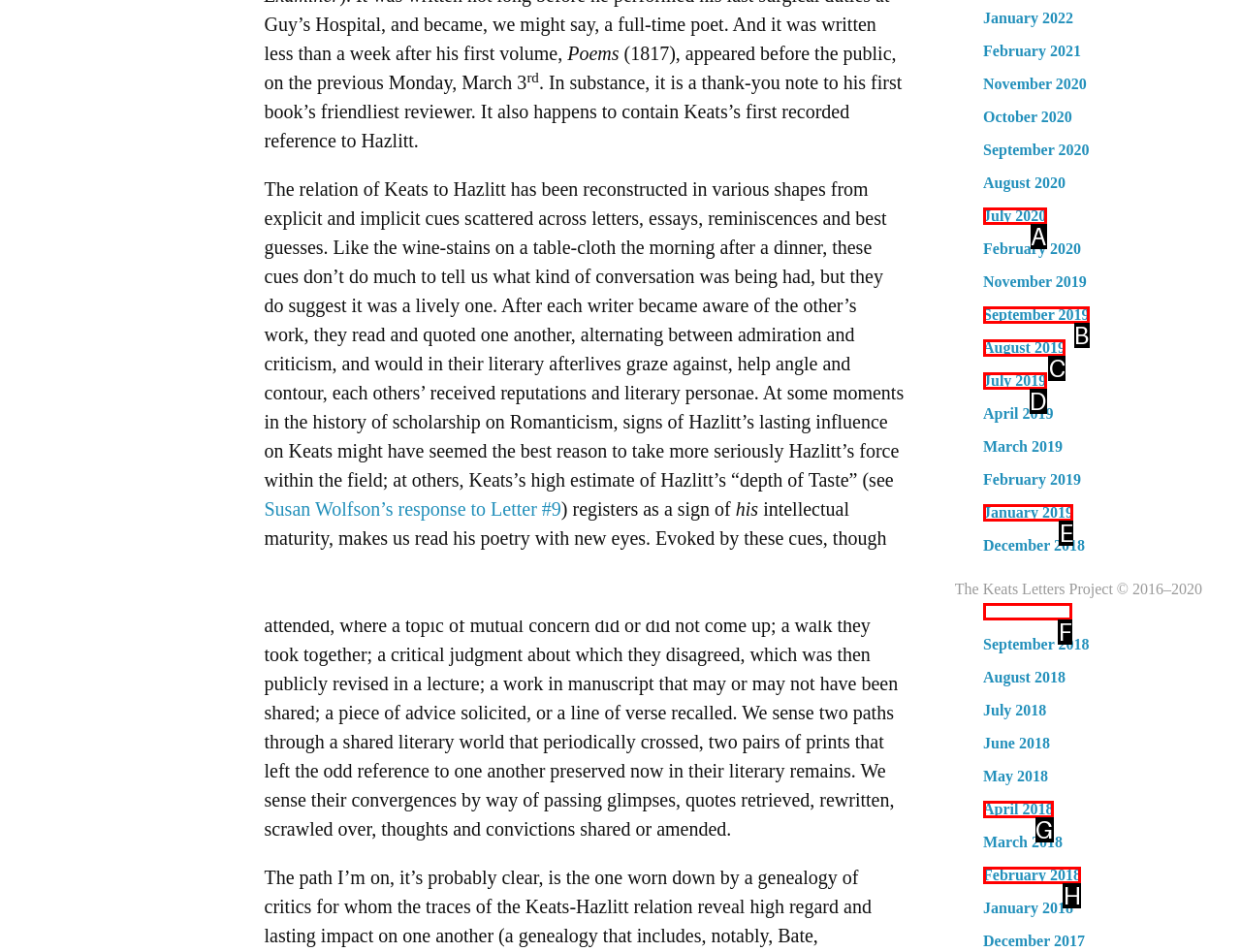Refer to the description: September 2019 and choose the option that best fits. Provide the letter of that option directly from the options.

B